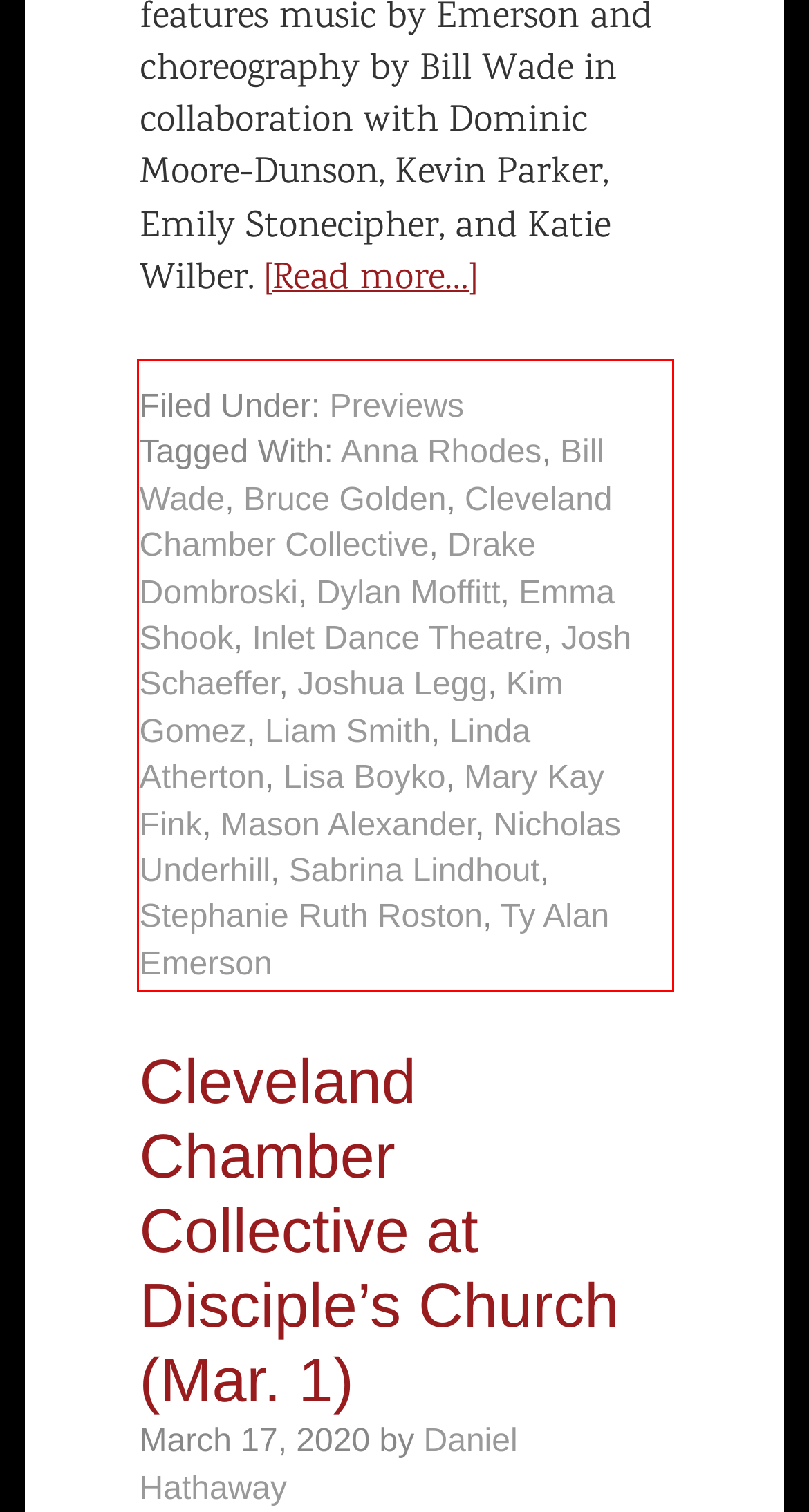Analyze the screenshot of the webpage that features a red bounding box and recognize the text content enclosed within this red bounding box.

Filed Under: Previews Tagged With: Anna Rhodes, Bill Wade, Bruce Golden, Cleveland Chamber Collective, Drake Dombroski, Dylan Moffitt, Emma Shook, Inlet Dance Theatre, Josh Schaeffer, Joshua Legg, Kim Gomez, Liam Smith, Linda Atherton, Lisa Boyko, Mary Kay Fink, Mason Alexander, Nicholas Underhill, Sabrina Lindhout, Stephanie Ruth Roston, Ty Alan Emerson